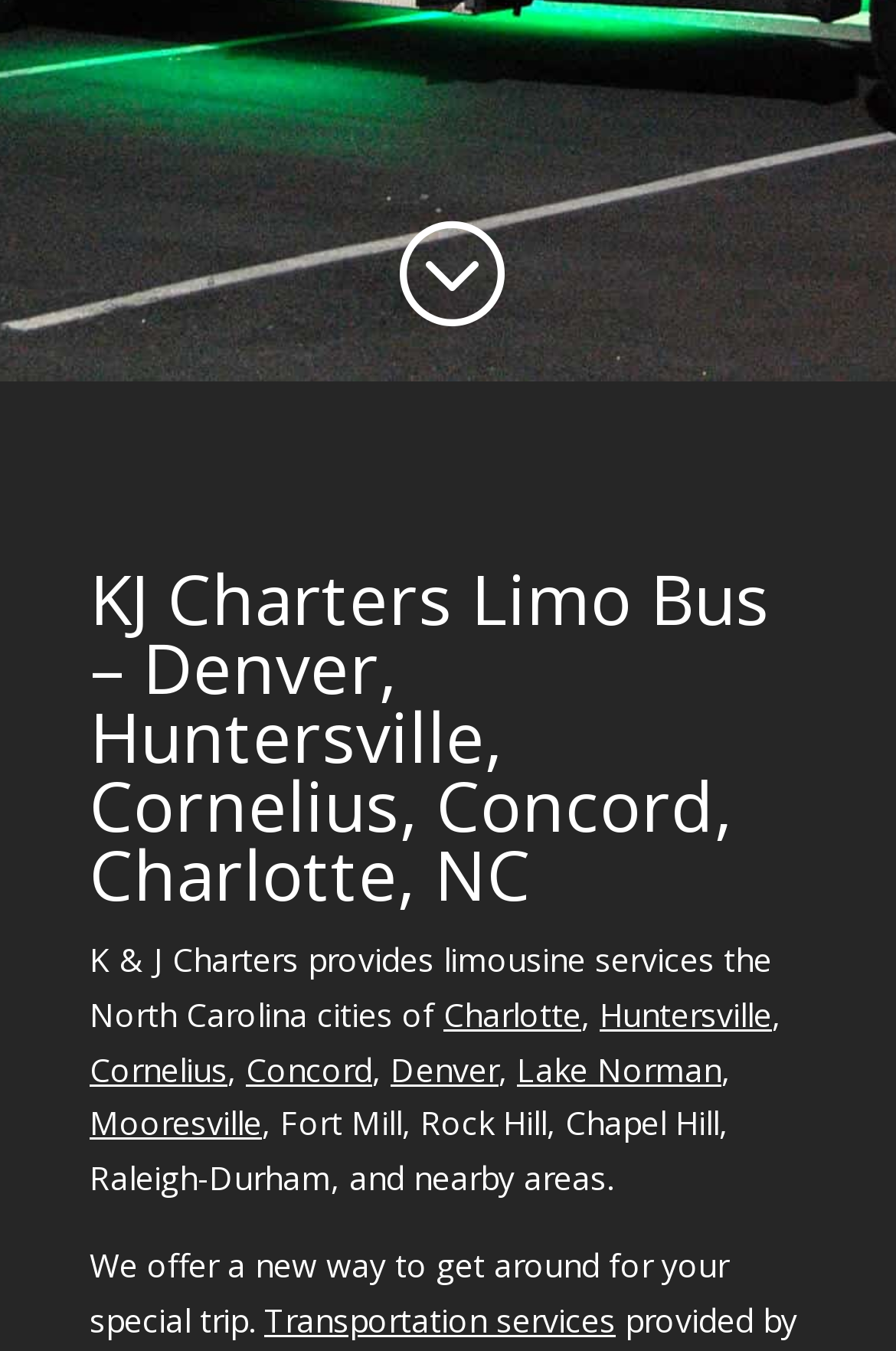Respond to the question below with a single word or phrase:
What type of services does K & J Charters offer?

Limousine services